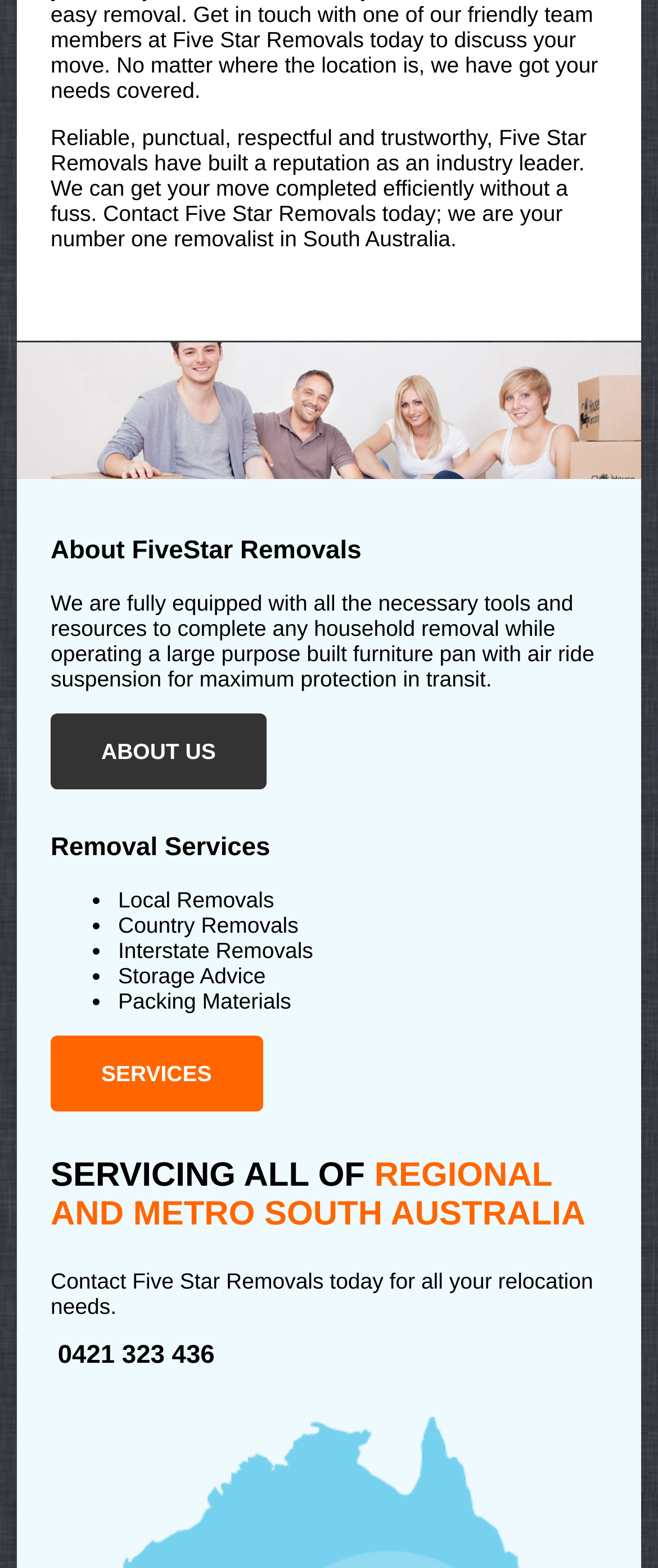Answer this question in one word or a short phrase: What is the purpose of the large furniture van?

Maximum protection in transit